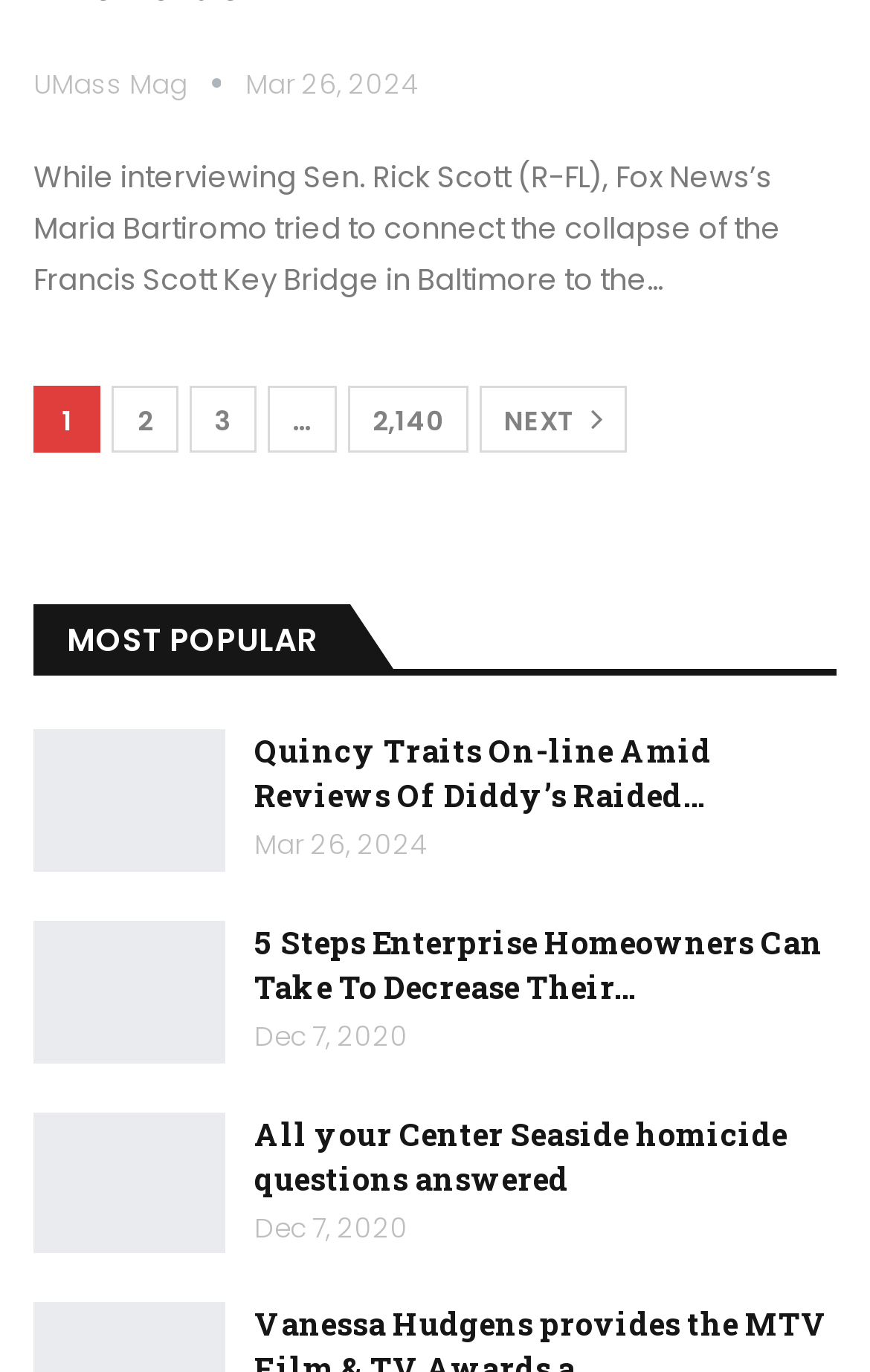What is the title of the second article?
Look at the screenshot and respond with one word or a short phrase.

Quincy Traits On-line Amid Reviews Of Diddy’s Raided…